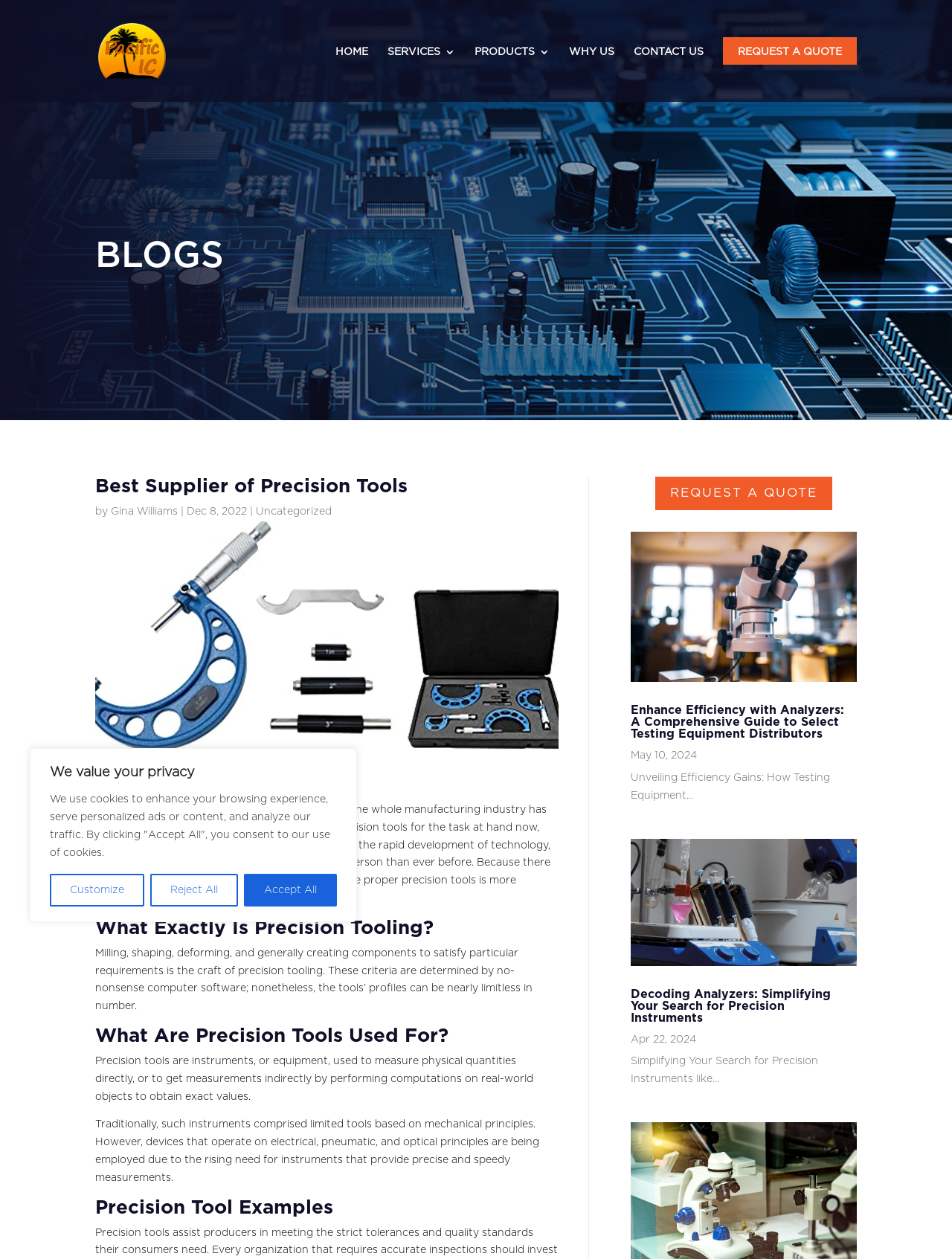What is the topic of the blog post?
Provide a detailed and extensive answer to the question.

The topic of the blog post is obtained from the heading 'Best Supplier of Precision Tools' and the content of the blog post, which discusses the importance of selecting the best precision tools.